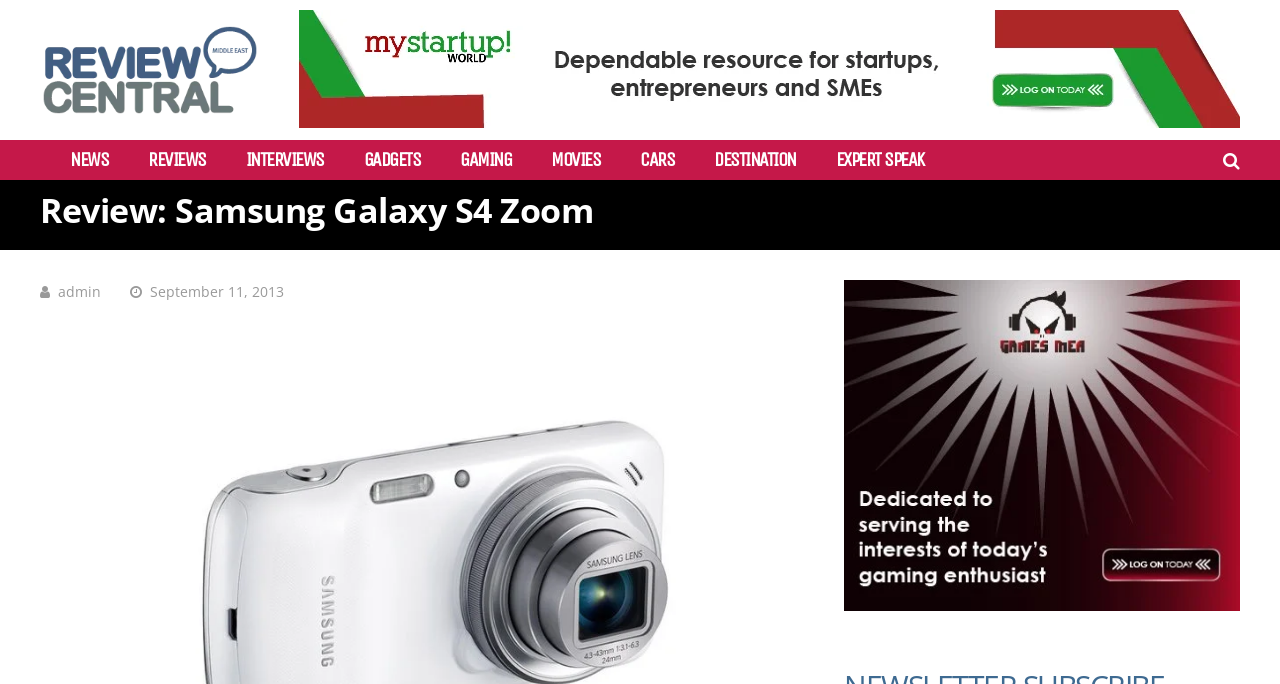Locate the bounding box of the UI element described by: "title="Review Central Middle East"" in the given webpage screenshot.

[0.031, 0.164, 0.203, 0.189]